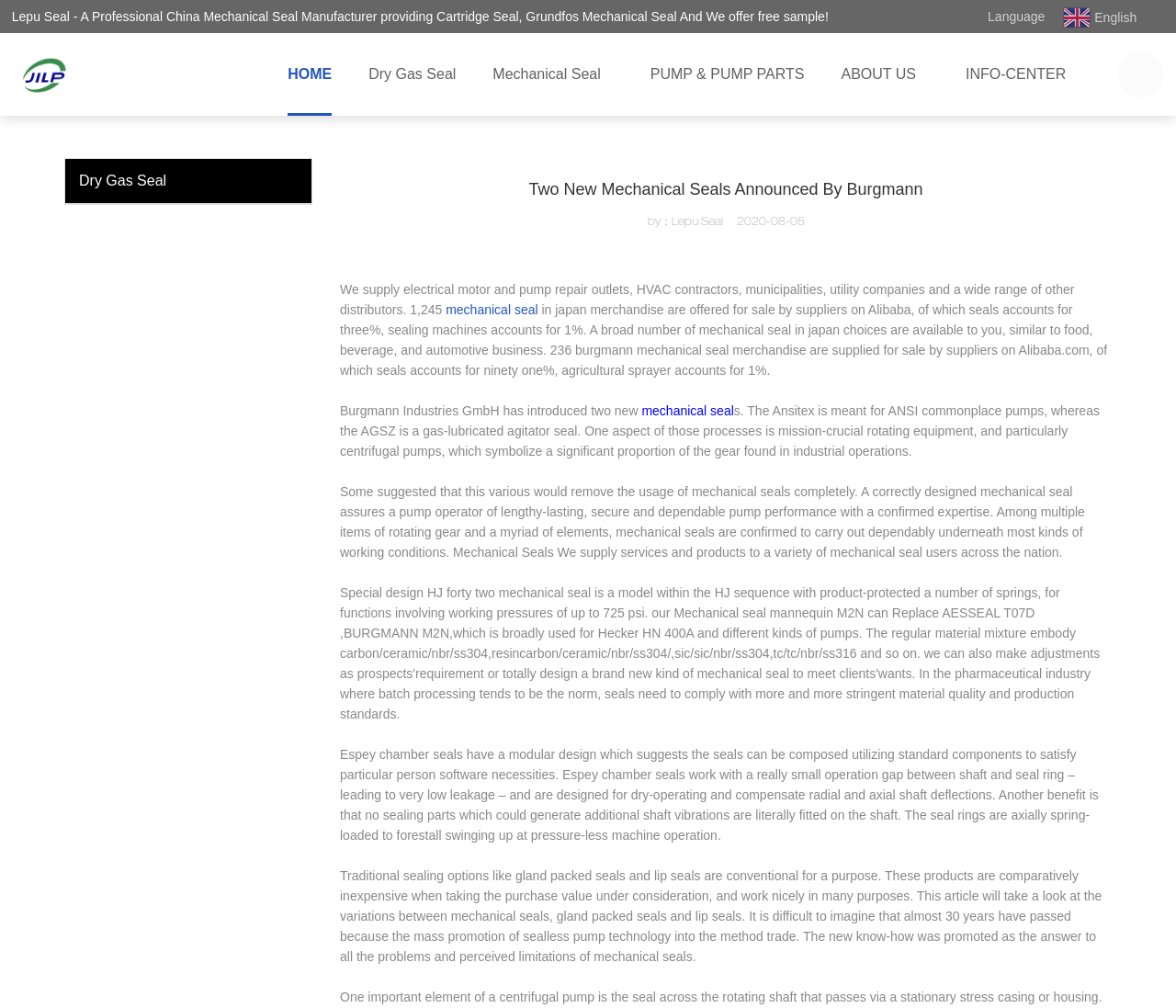Use a single word or phrase to answer this question: 
What is the language of the webpage?

English